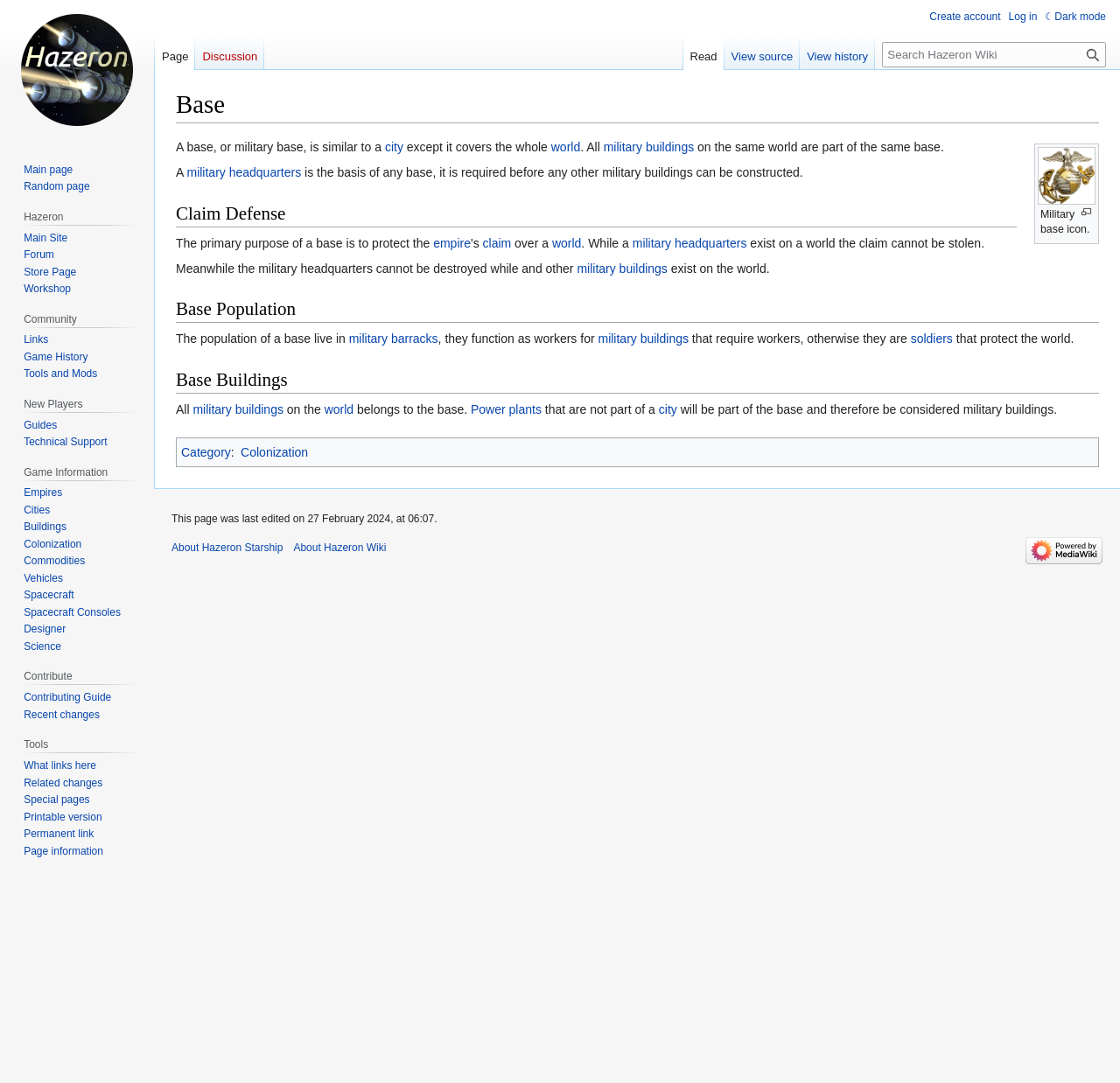From the details in the image, provide a thorough response to the question: What is a base in Hazeron?

Based on the webpage content, a base is similar to a city, but it covers the whole world. It has a military headquarters, which is the basis of any base, and it is required before any other military buildings can be constructed.